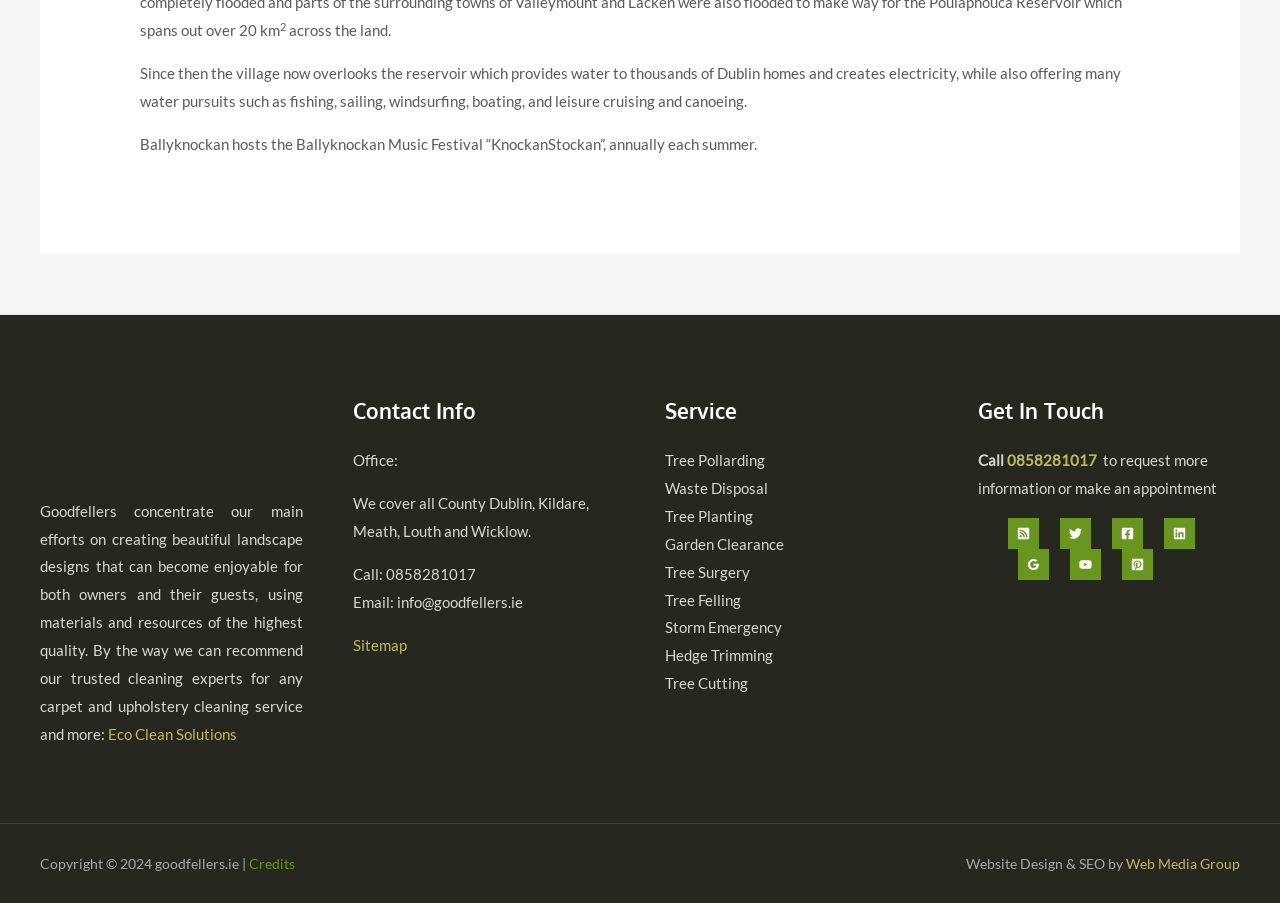What is the contact number of Goodfellers?
Using the image, give a concise answer in the form of a single word or short phrase.

0858281017